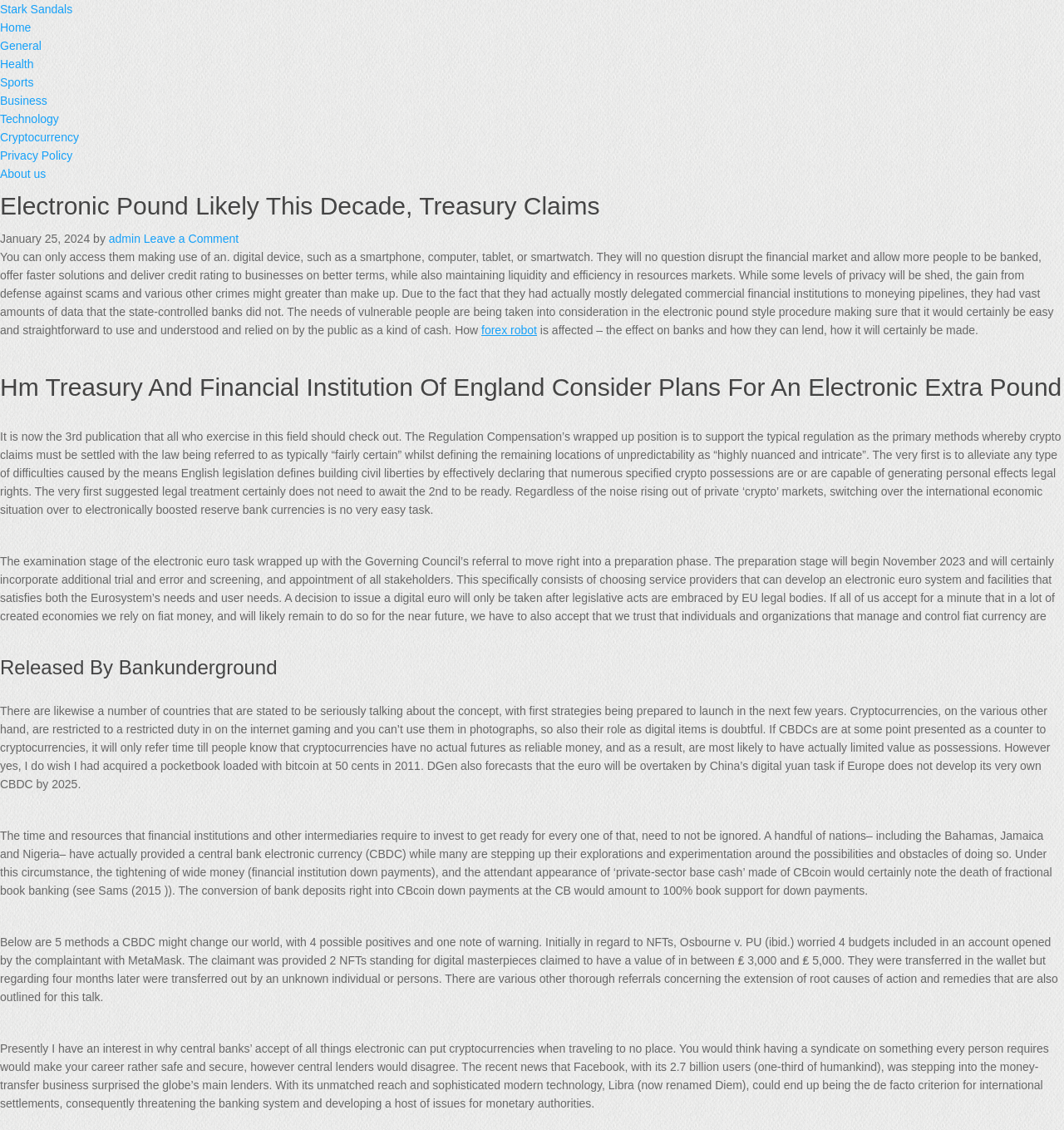Review the image closely and give a comprehensive answer to the question: What is the potential impact of central banks' acceptance of digital currencies on cryptocurrencies?

According to the article, if central banks introduce their own digital currencies, it could threaten the existence of cryptocurrencies, as people may realize that cryptocurrencies have no real future as reliable money and therefore limited value as assets.